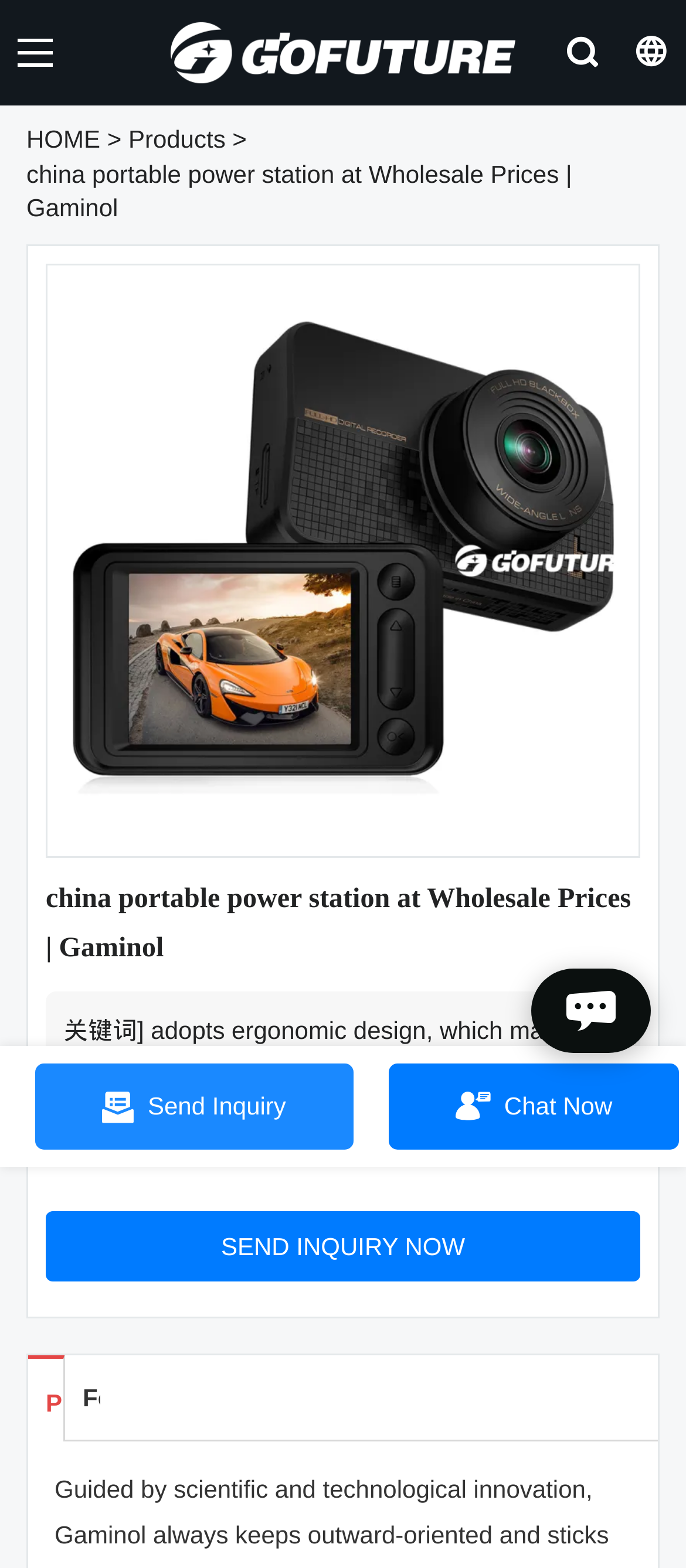From the element description Chat Now, predict the bounding box coordinates of the UI element. The coordinates must be specified in the format (top-left x, top-left y, bottom-right x, bottom-right y) and should be within the 0 to 1 range.

[0.566, 0.678, 0.99, 0.733]